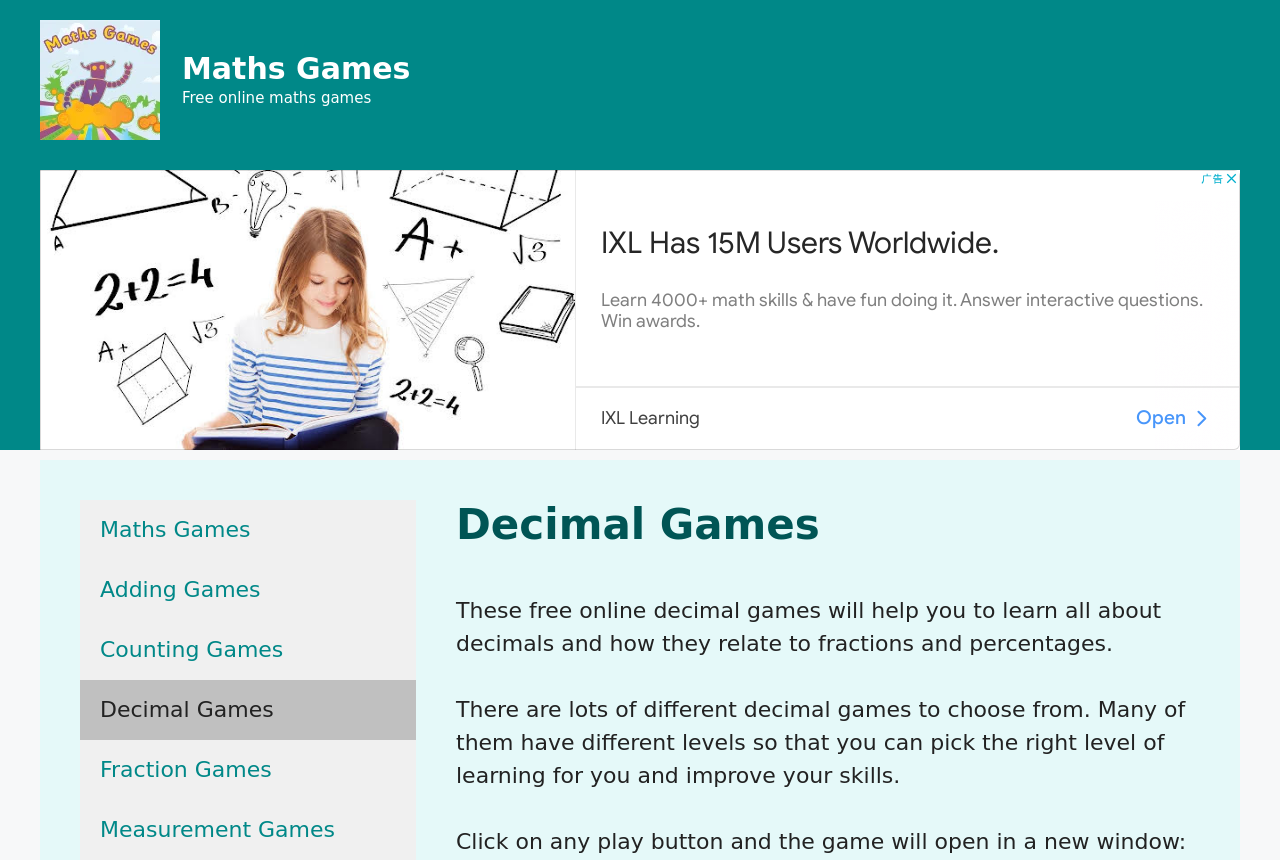Identify the bounding box for the UI element specified in this description: "aria-label="Advertisement" name="aswift_1" title="Advertisement"". The coordinates must be four float numbers between 0 and 1, formatted as [left, top, right, bottom].

[0.031, 0.198, 0.969, 0.523]